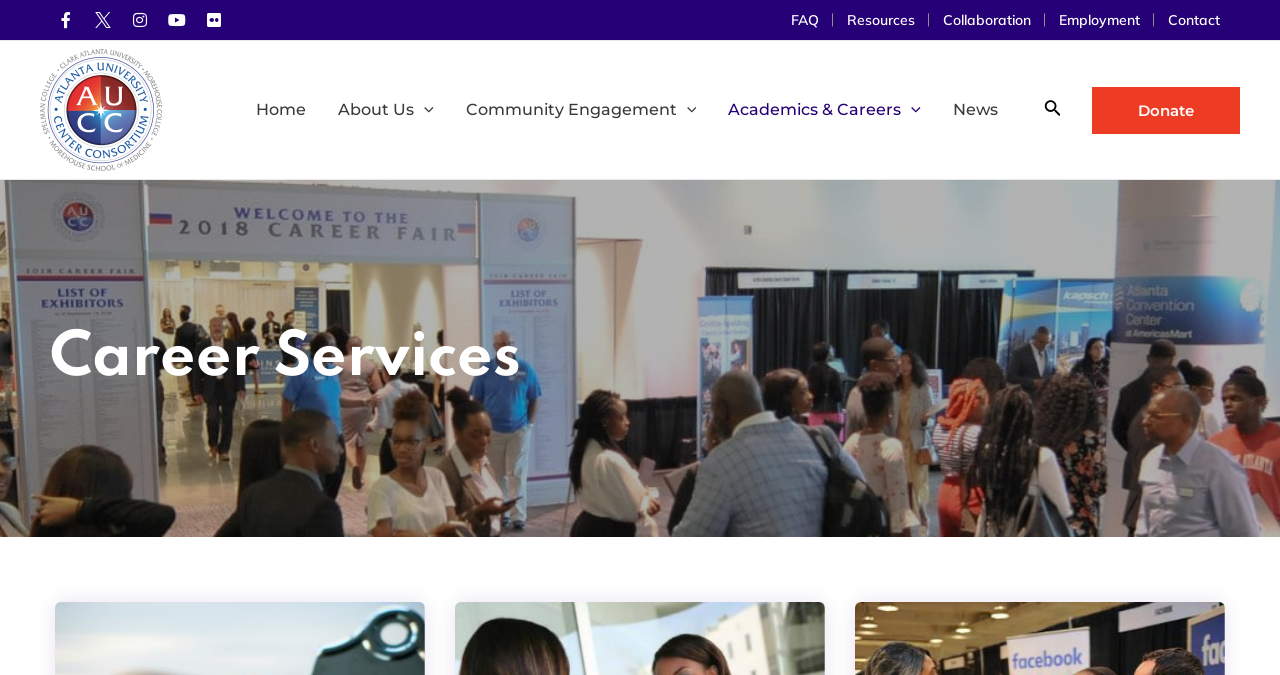Can you identify the bounding box coordinates of the clickable region needed to carry out this instruction: 'Click on Facebook link'? The coordinates should be four float numbers within the range of 0 to 1, stated as [left, top, right, bottom].

[0.039, 0.006, 0.064, 0.053]